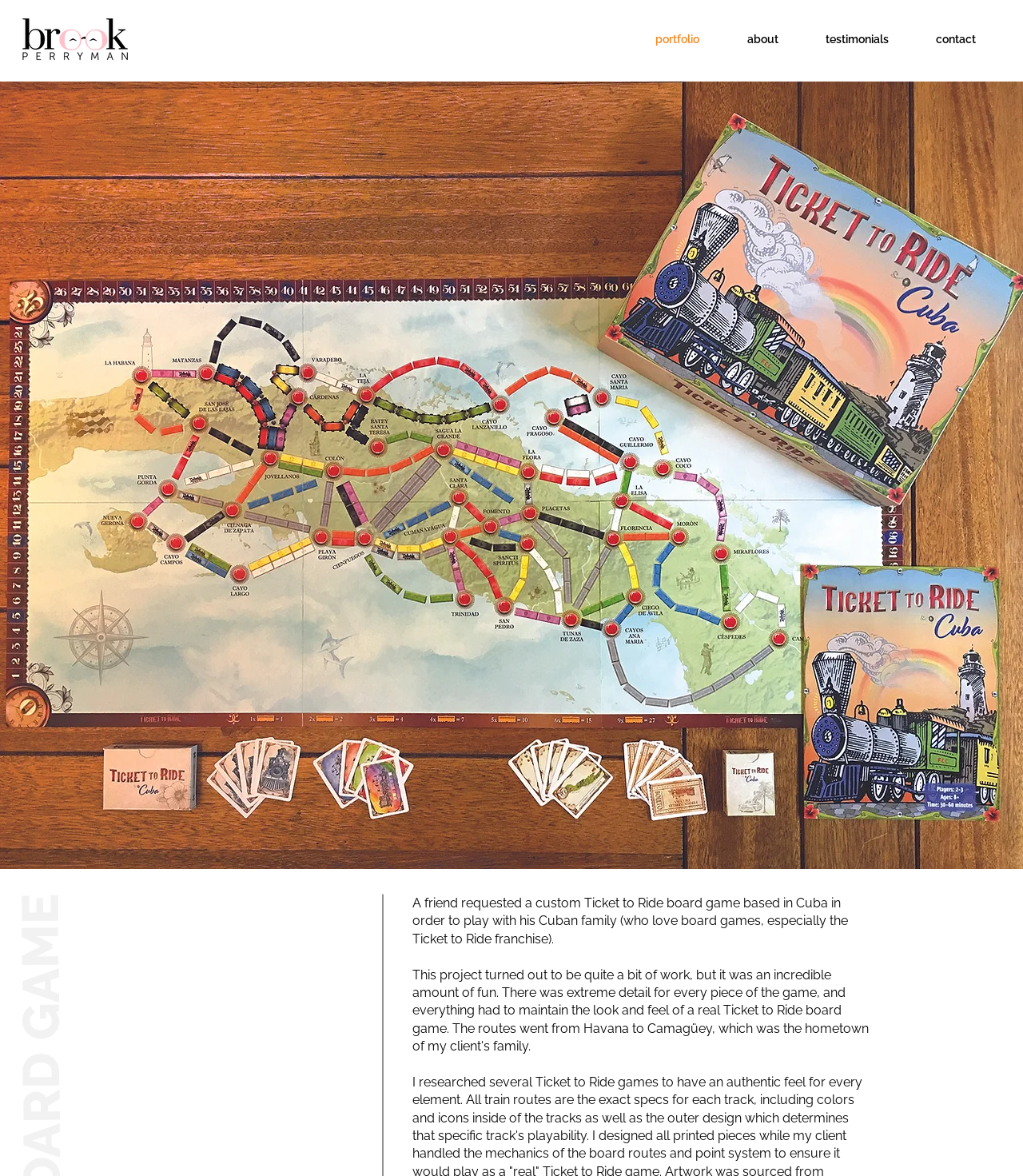What is the location of the custom board game?
Answer the question with as much detail as possible.

The custom board game is based in Cuba, as mentioned in the text, and the designer has incorporated Cuban elements into the game.